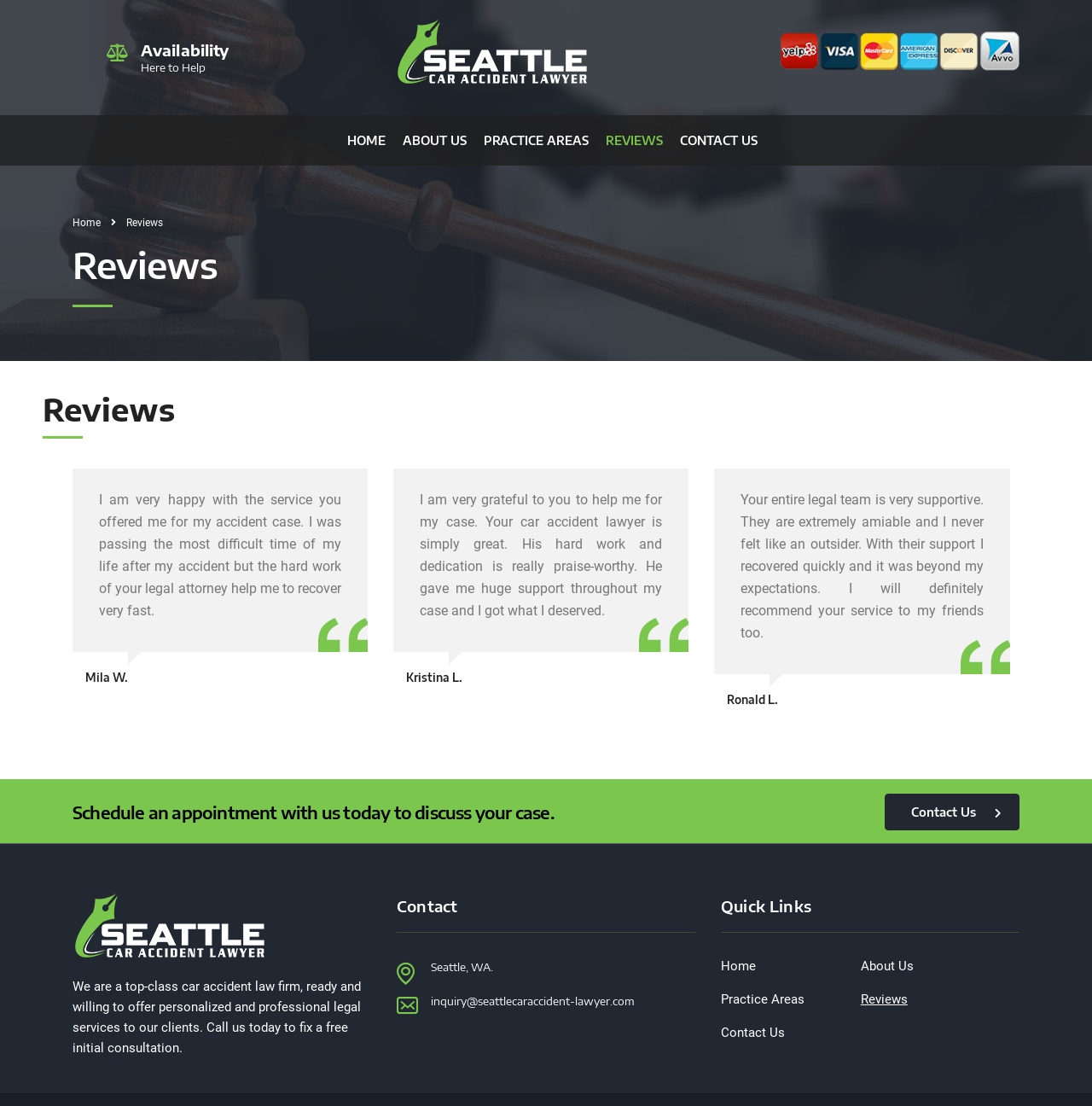Locate the bounding box coordinates of the segment that needs to be clicked to meet this instruction: "Click the 'HOME' link".

[0.31, 0.117, 0.361, 0.137]